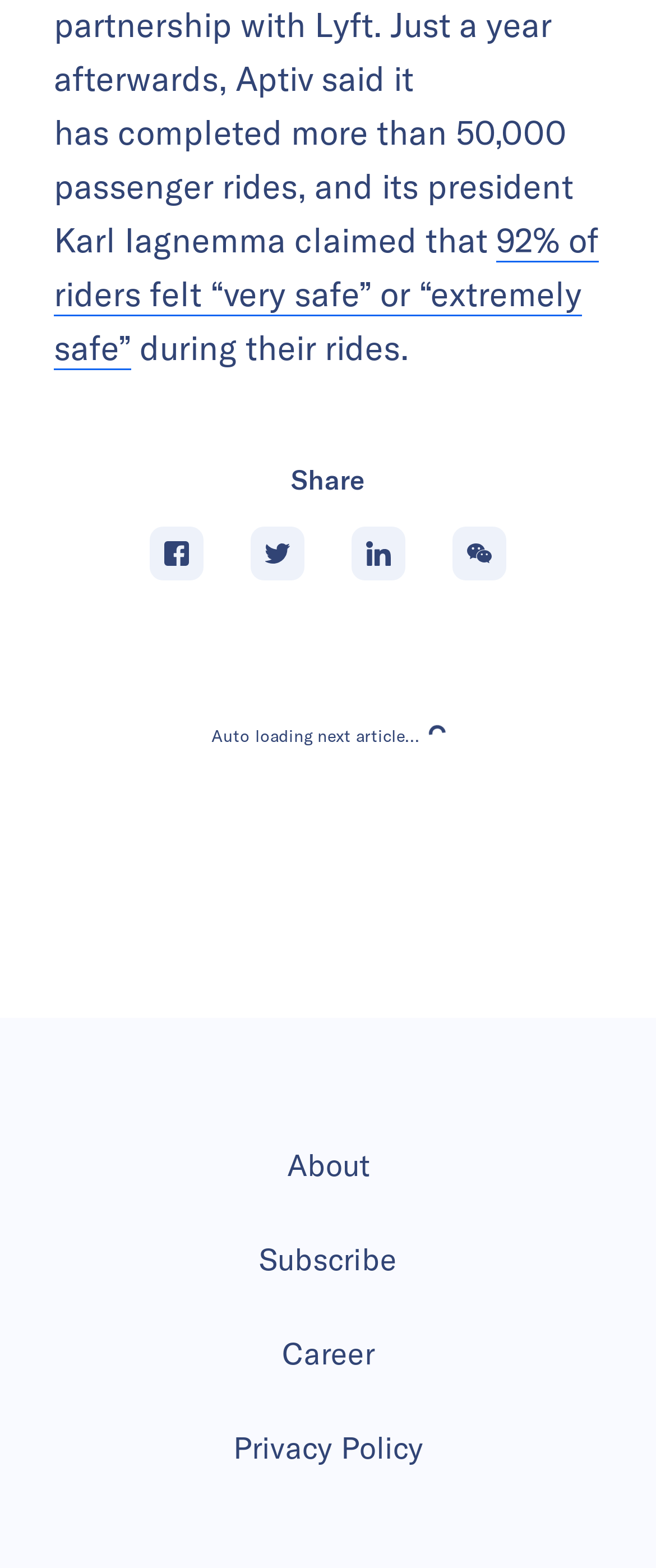Please identify the bounding box coordinates of the clickable region that I should interact with to perform the following instruction: "Share on Twitter". The coordinates should be expressed as four float numbers between 0 and 1, i.e., [left, top, right, bottom].

[0.382, 0.335, 0.464, 0.37]